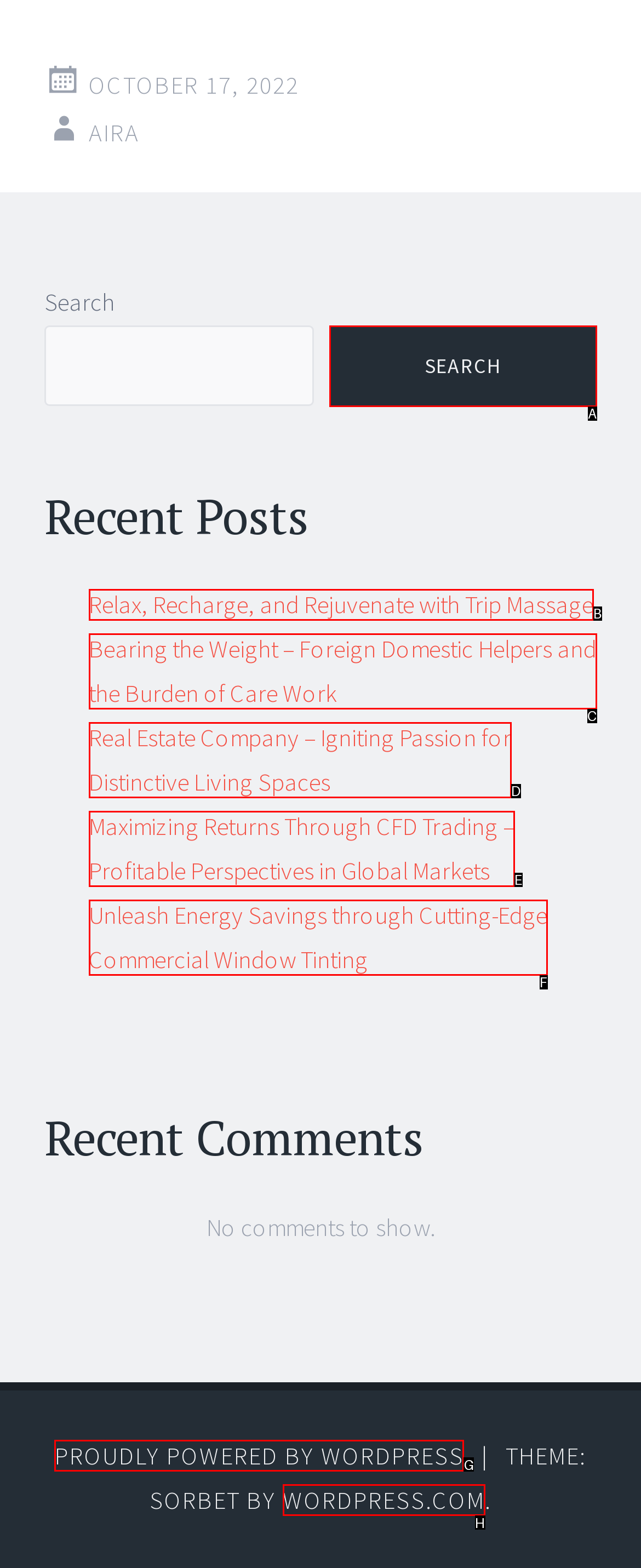Match the HTML element to the description: Proudly powered by WordPress. Answer with the letter of the correct option from the provided choices.

G